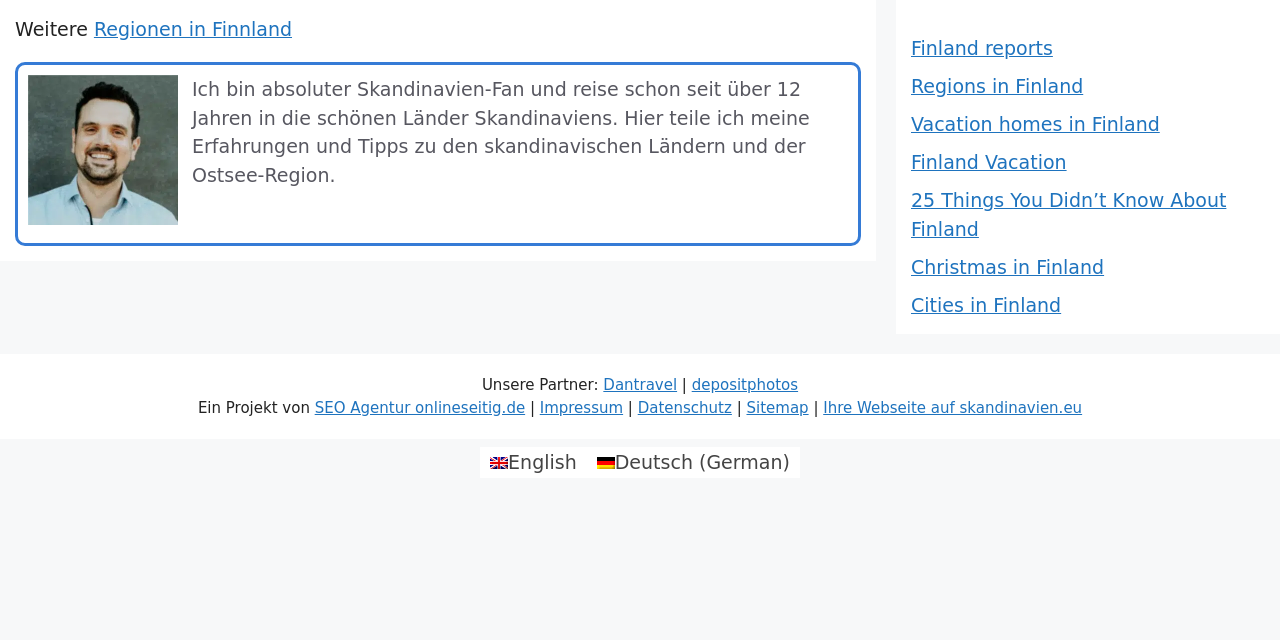Using the webpage screenshot, find the UI element described by Sitemap. Provide the bounding box coordinates in the format (top-left x, top-left y, bottom-right x, bottom-right y), ensuring all values are floating point numbers between 0 and 1.

[0.583, 0.623, 0.632, 0.651]